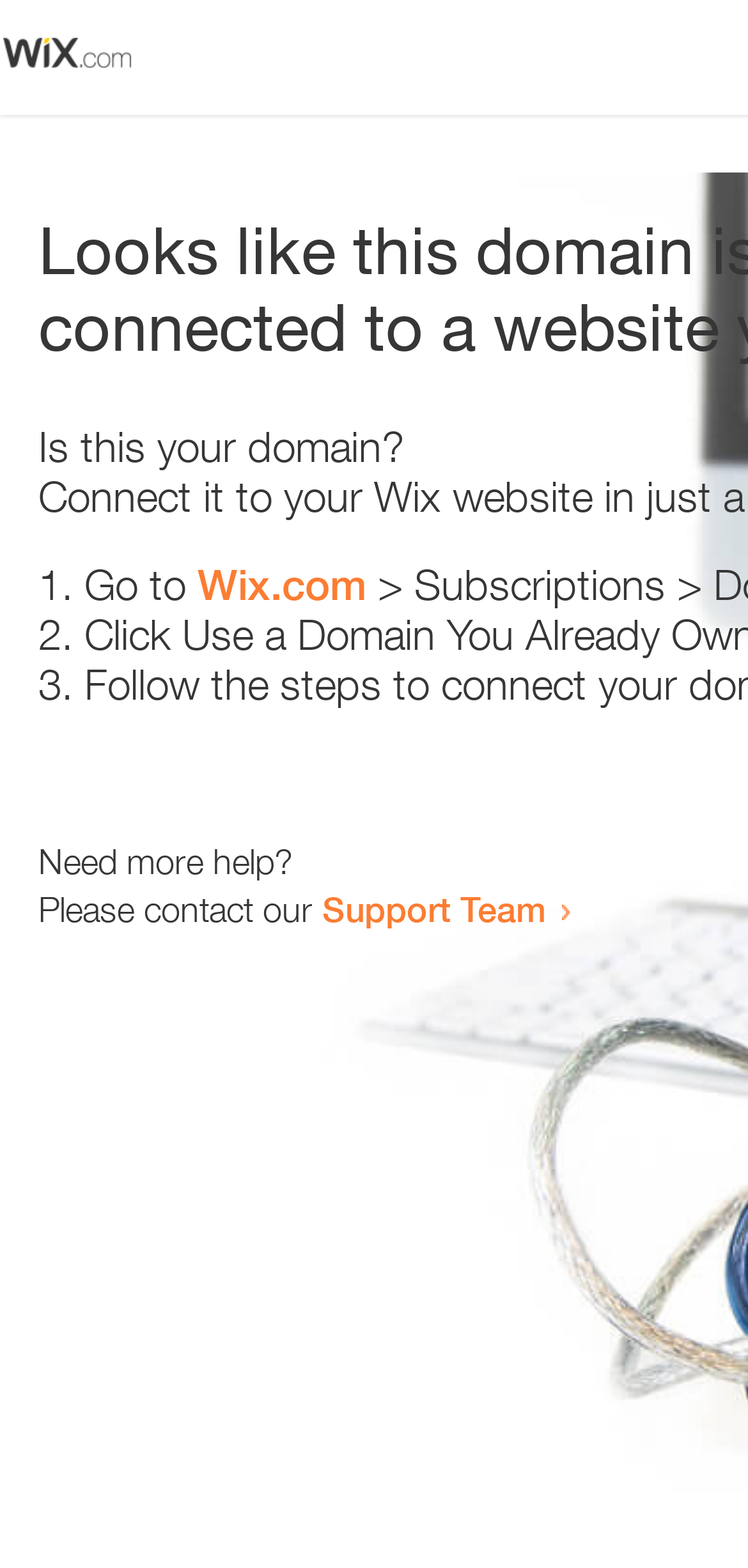Given the following UI element description: "Support Team", find the bounding box coordinates in the webpage screenshot.

[0.431, 0.566, 0.731, 0.593]